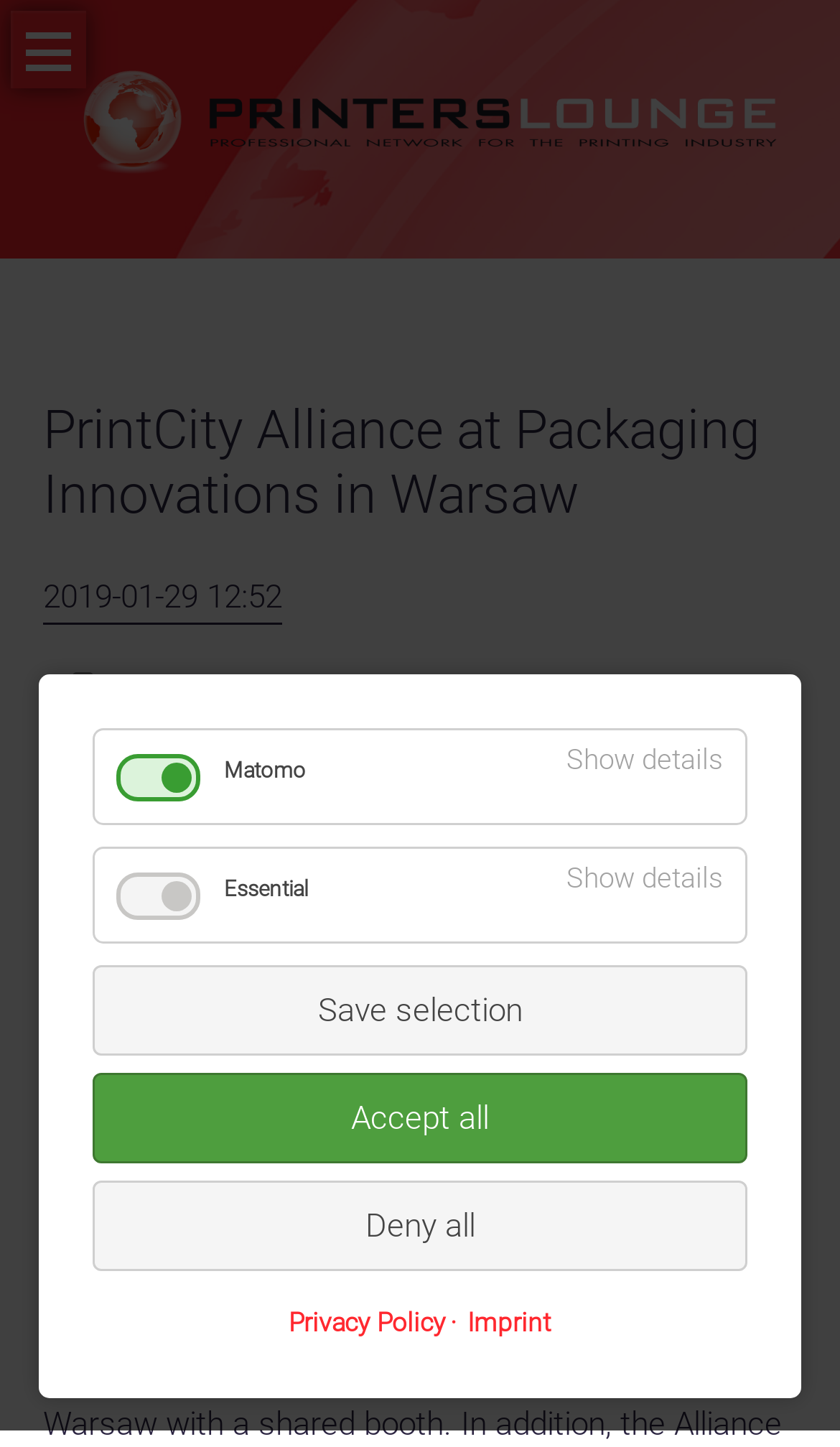What is the event mentioned in the webpage?
Using the image, elaborate on the answer with as much detail as possible.

By analyzing the webpage content, I found that the event mentioned is 'Packaging Innovations' which is part of the text 'After getting off to a good start last year, the PrintCity Alliance is returning to Packaging Innovations in Warsaw...'.